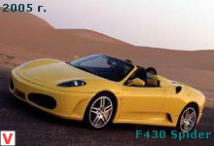What is the year of the Ferrari F430 Spider?
Using the image, elaborate on the answer with as much detail as possible.

The caption specifically mentions the model and year of the car, which is a 2005 Ferrari F430 Spider, highlighting its status as a celebrated piece of automotive history.